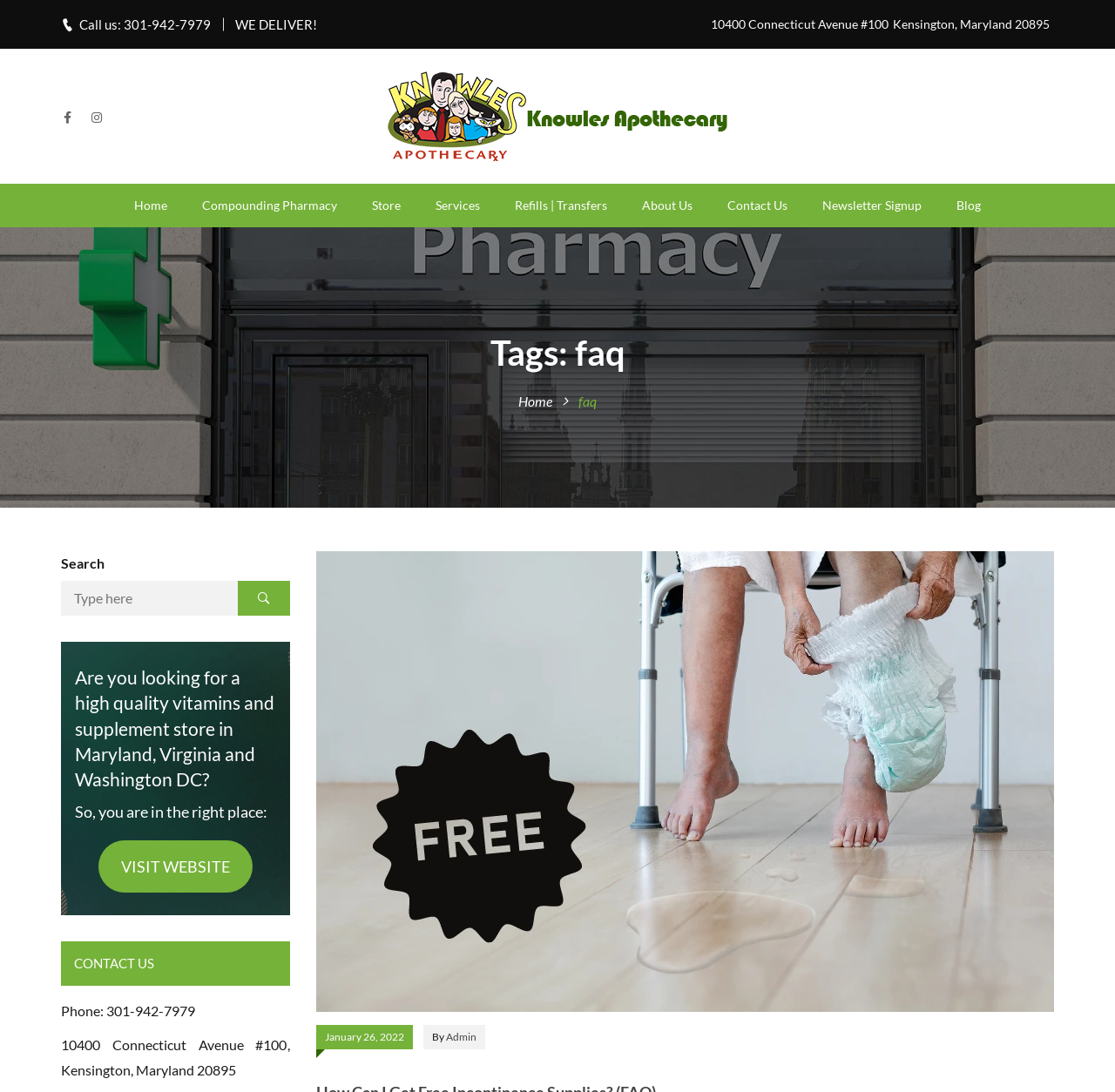Generate a comprehensive description of the webpage content.

The webpage appears to be an archive of FAQs from Knowles Wellness, a compounding pharmacy and supplement store. At the top, there are two sections with contact information, including a phone number and address. 

Below the contact information, there are two social media links, represented by icons, and a logo of Knowles Wellness with a link to the homepage. 

The main navigation menu is located below the logo, with links to various sections of the website, including Home, Compounding Pharmacy, Store, Services, Refills | Transfers, About Us, Contact Us, Newsletter Signup, and Blog.

The main content of the page is a list of FAQs, with the first one being "How Can I Get Free Incontinence Supplies? (FAQ)". This FAQ has a title, a date of January 26, 2022, and an author, Admin. There is also a search bar on the left side of the page, allowing users to search for specific FAQs.

Below the search bar, there is a section with a heading that asks if the user is looking for a high-quality vitamins and supplement store in Maryland, Virginia, and Washington DC. This section has a call-to-action link to "VISIT WEBSITE".

At the bottom of the page, there is a contact section with a heading "CONTACT US", the phone number, and the address of Knowles Wellness.